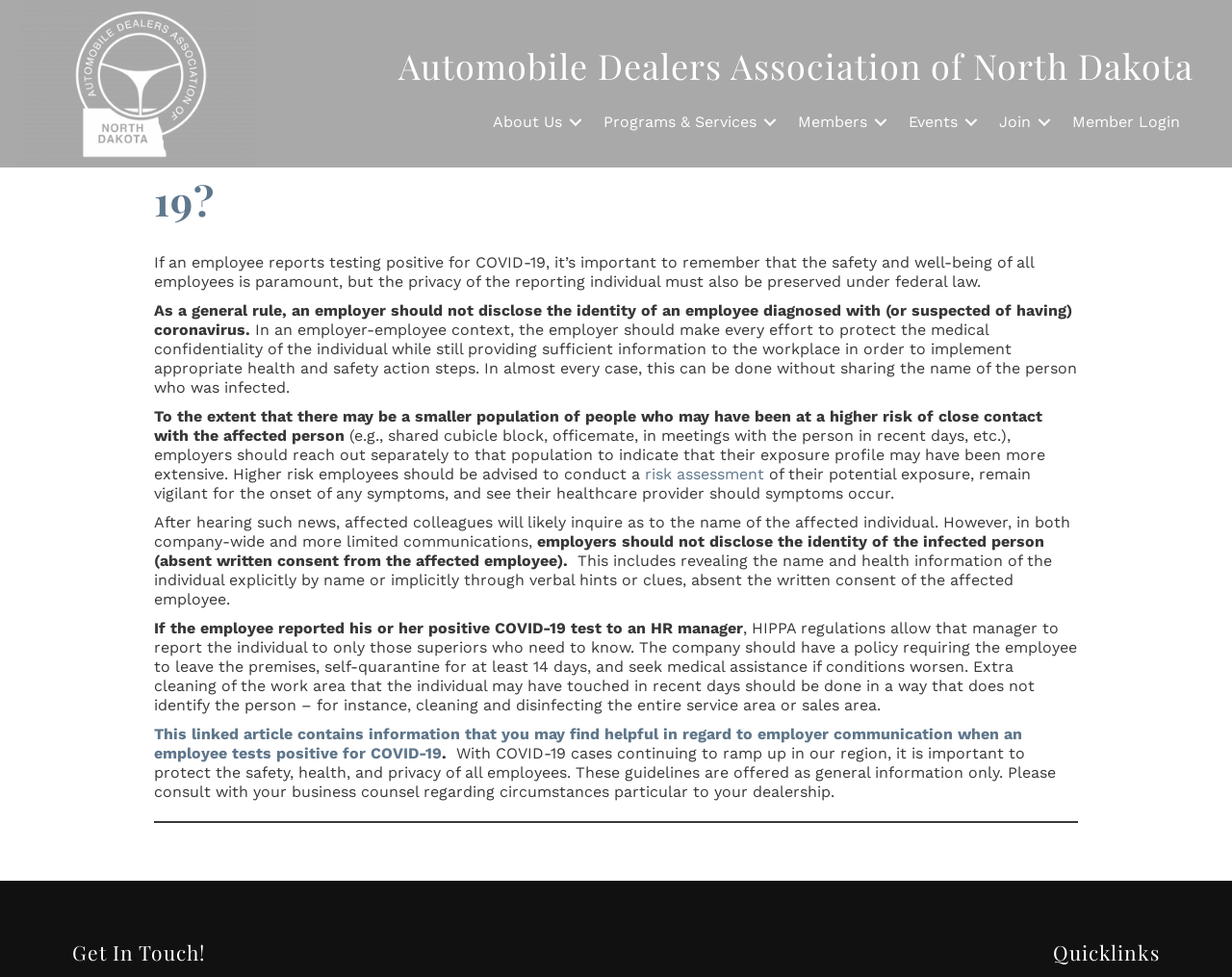Identify the bounding box coordinates for the region to click in order to carry out this instruction: "Click the linked article for more information on employer communication". Provide the coordinates using four float numbers between 0 and 1, formatted as [left, top, right, bottom].

[0.125, 0.741, 0.83, 0.78]